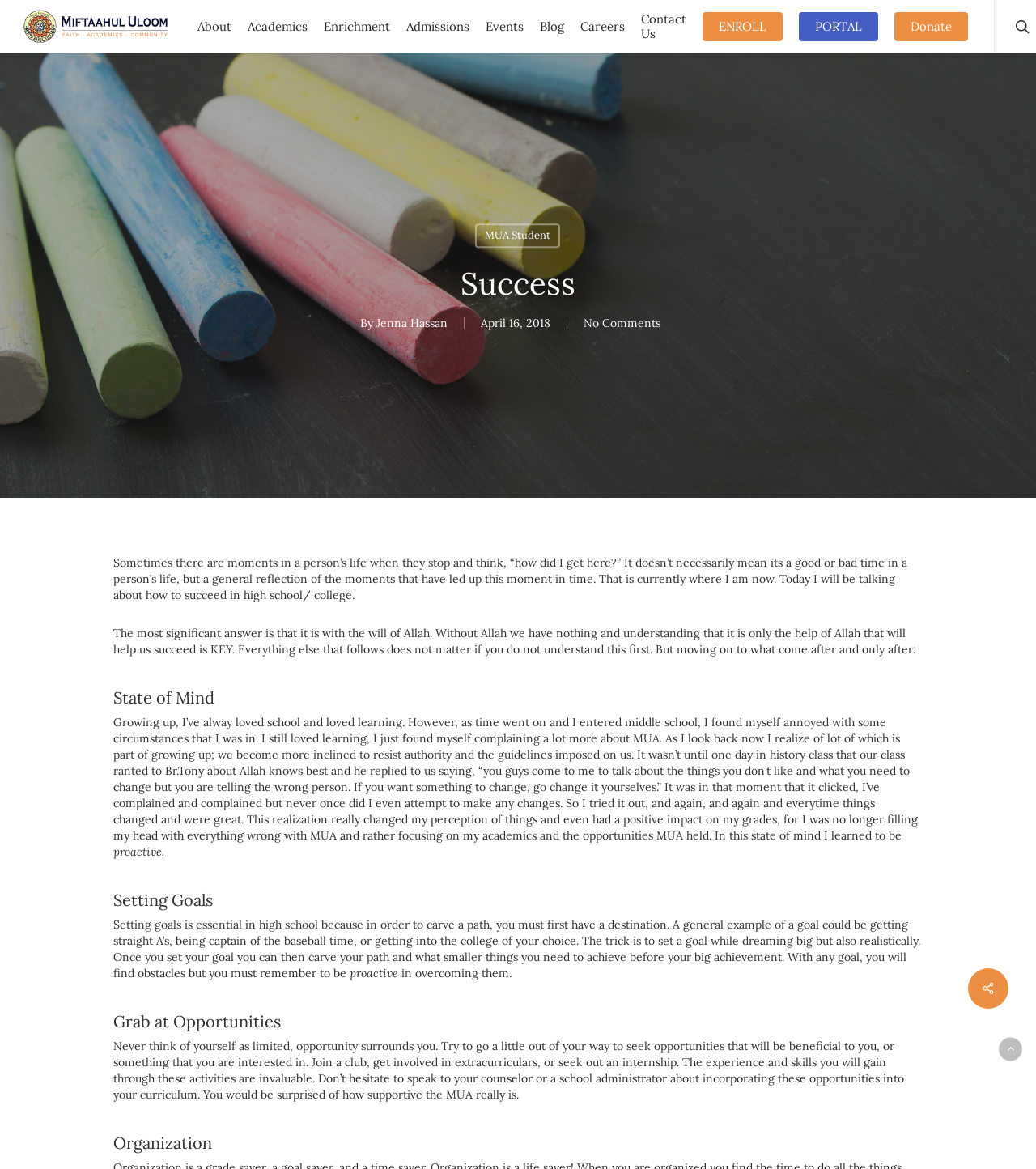Please locate the bounding box coordinates of the region I need to click to follow this instruction: "Donate".

[0.864, 0.016, 0.935, 0.029]